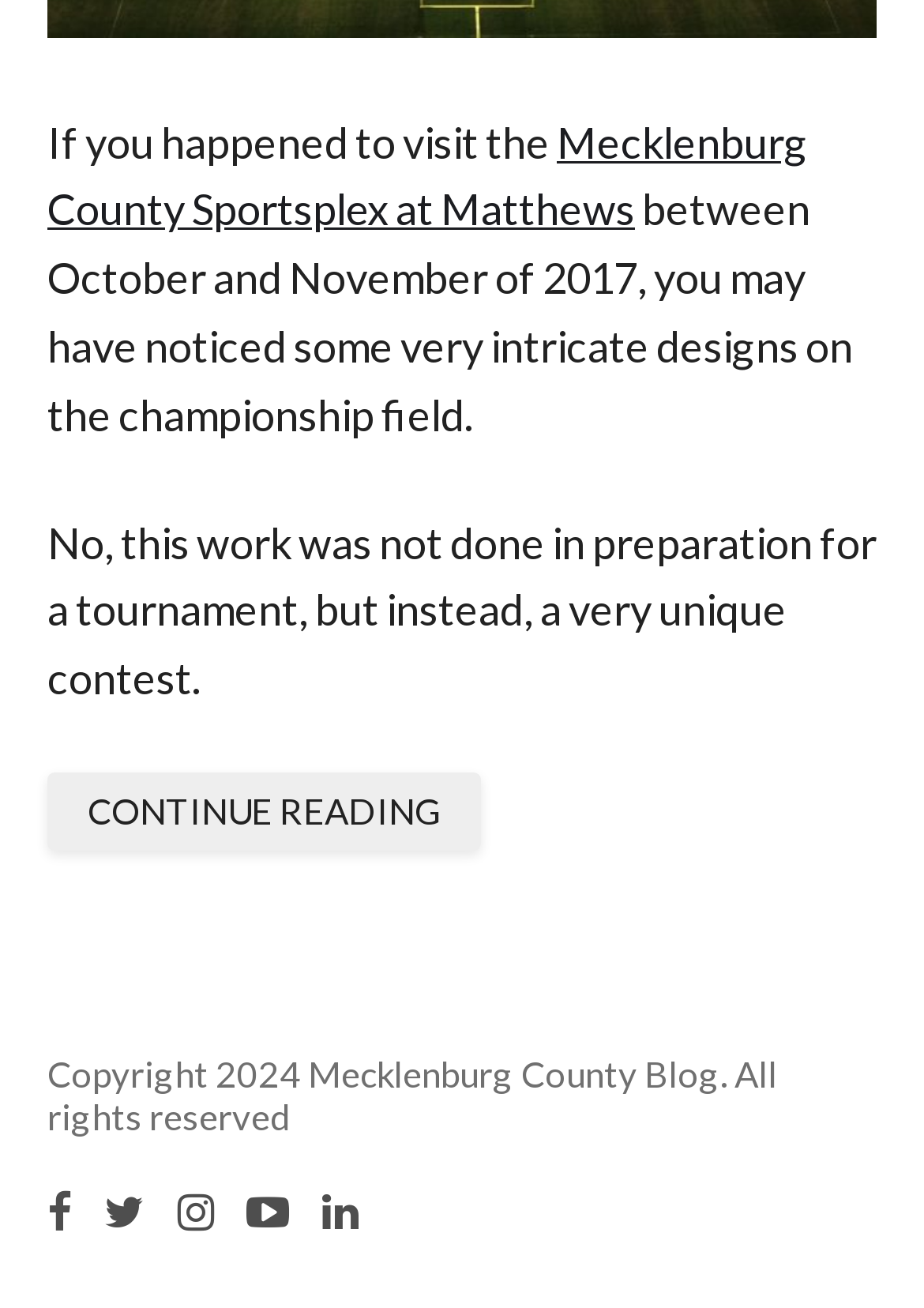Respond with a single word or phrase to the following question: What is the purpose of the unique designs on the championship field?

A contest